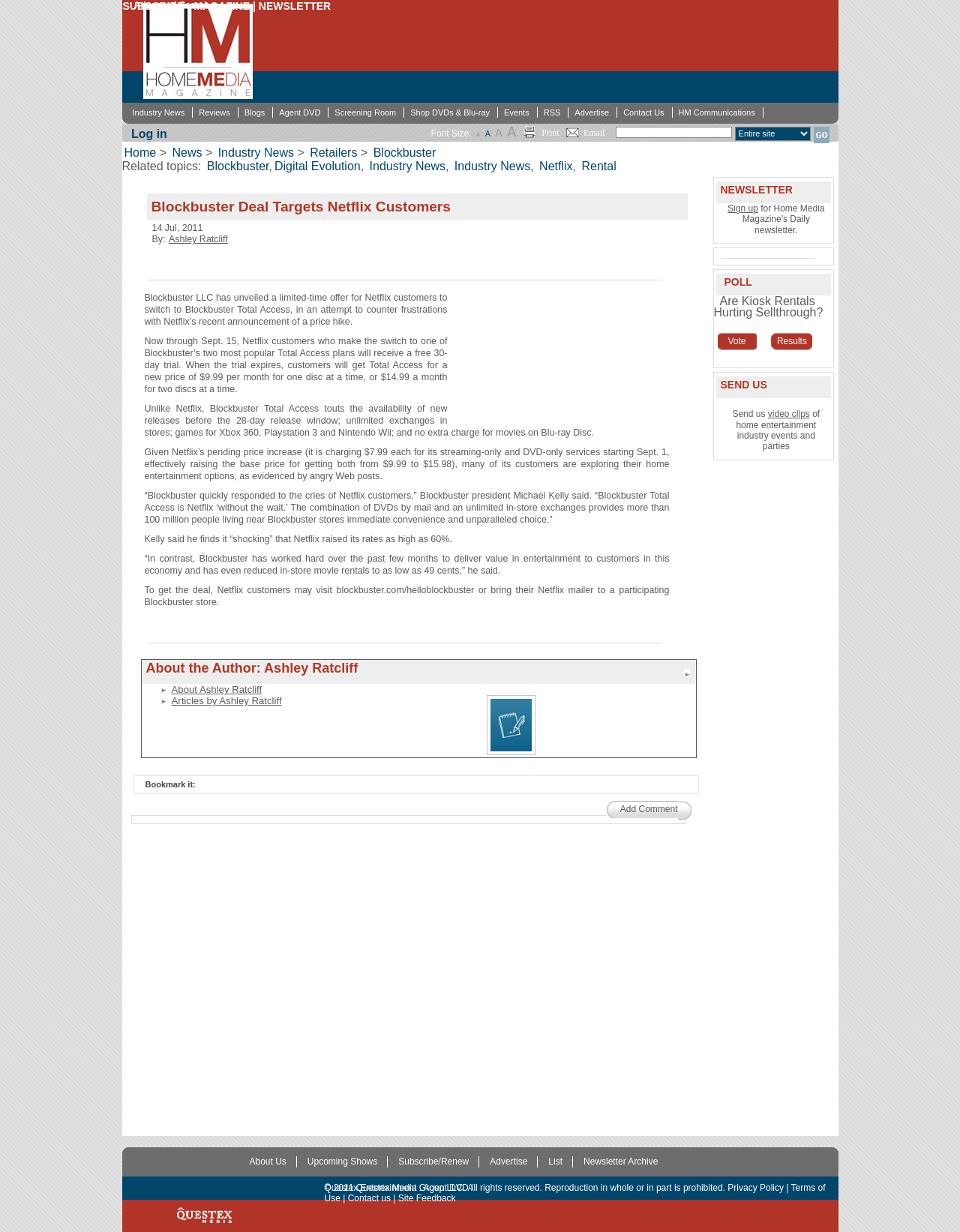Locate the bounding box coordinates of the area where you should click to accomplish the instruction: "Read Industry News".

[0.225, 0.119, 0.306, 0.129]